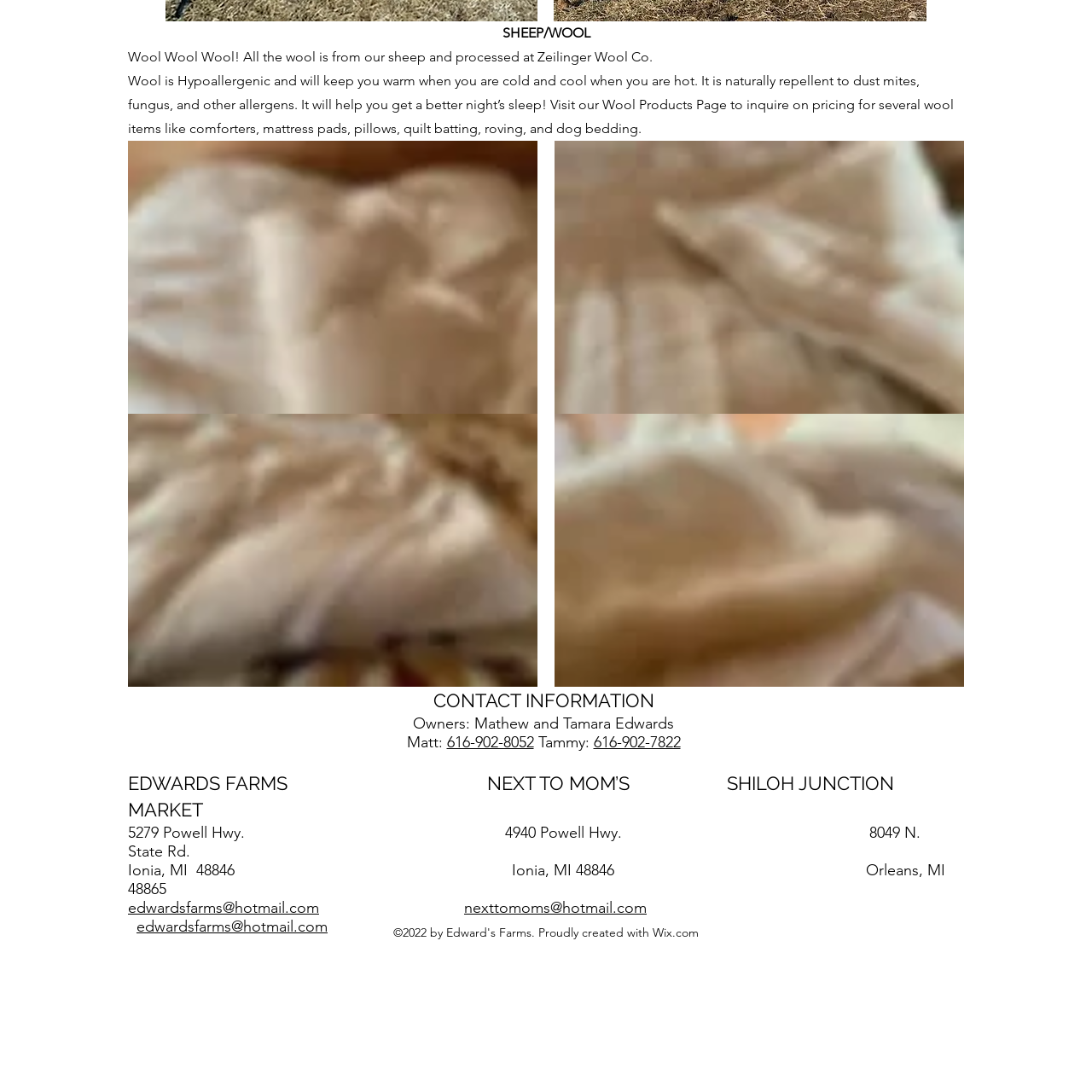Please pinpoint the bounding box coordinates for the region I should click to adhere to this instruction: "View wool products".

[0.117, 0.066, 0.873, 0.125]